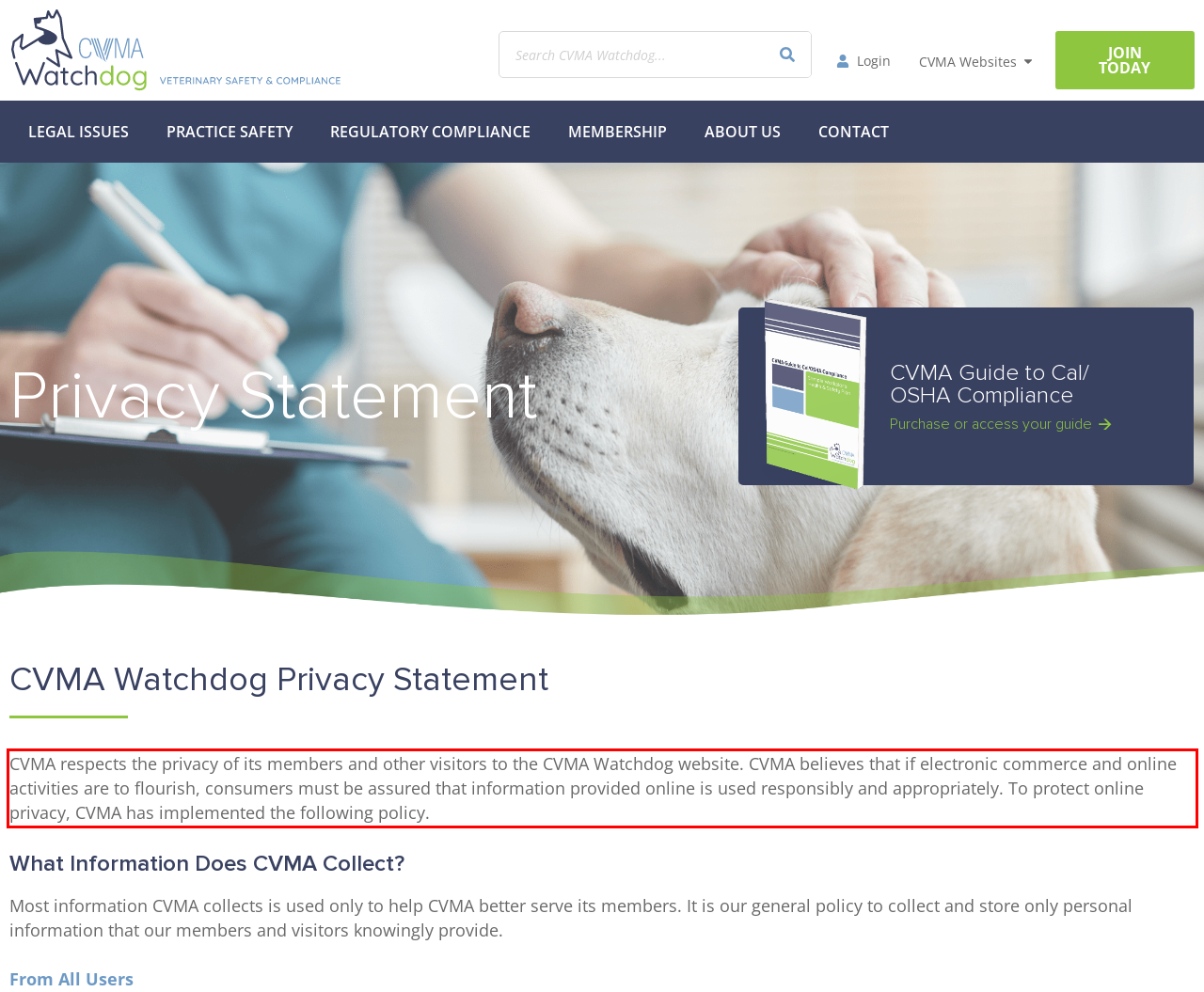Within the screenshot of the webpage, locate the red bounding box and use OCR to identify and provide the text content inside it.

CVMA respects the privacy of its members and other visitors to the CVMA Watchdog website. CVMA believes that if electronic commerce and online activities are to flourish, consumers must be assured that information provided online is used responsibly and appropriately. To protect online privacy, CVMA has implemented the following policy.